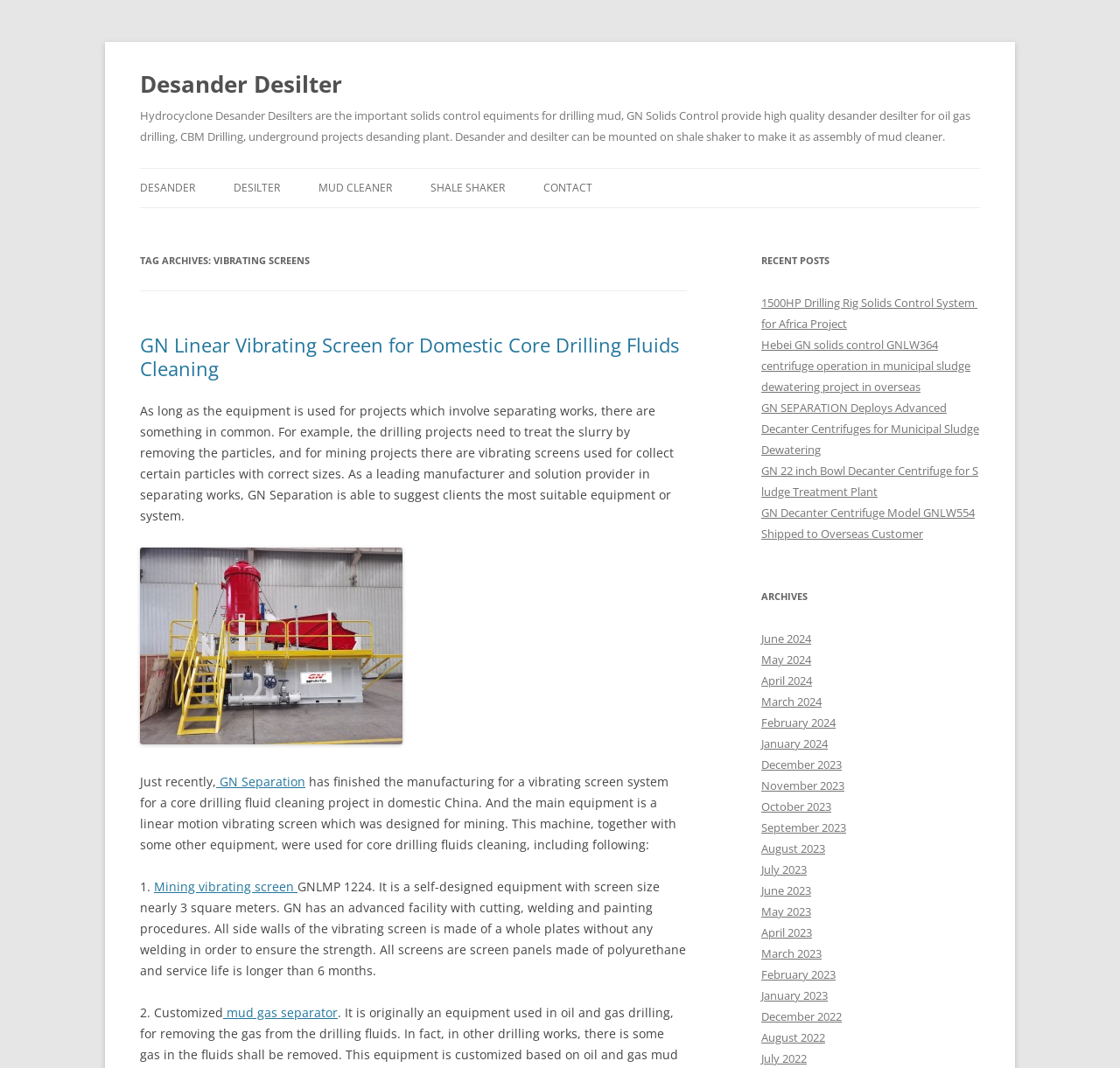Utilize the details in the image to thoroughly answer the following question: What is the purpose of a mud gas separator?

Based on the webpage, a mud gas separator is a type of equipment used for solids control, as mentioned in the context of a customized equipment for a project.